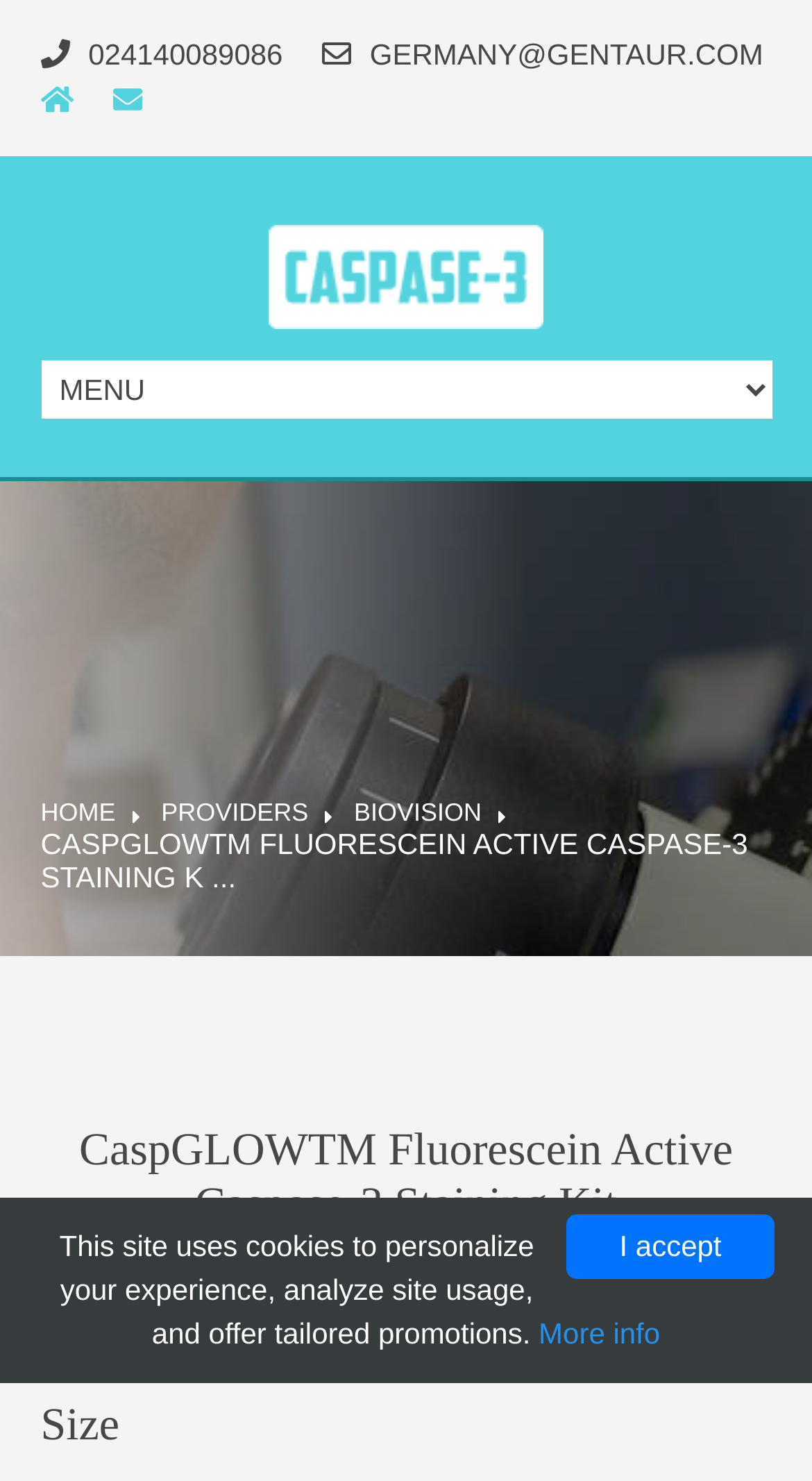What is the name of the staining kit?
Please respond to the question with a detailed and informative answer.

The name of the staining kit can be found in the heading element with the text 'CaspGLOWTM Fluorescein Active Caspase-3 Staining Kit'.